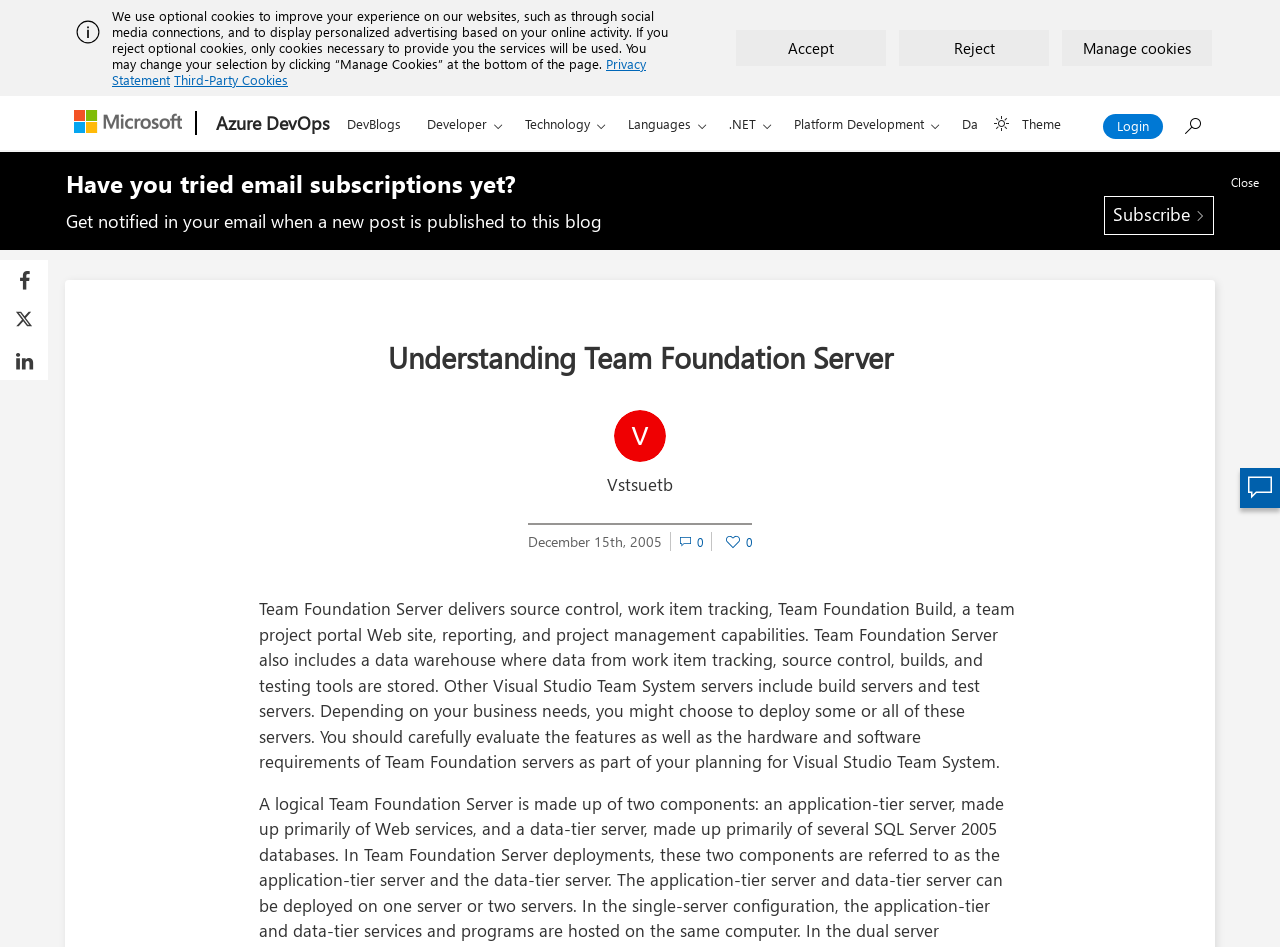What is the purpose of Team Foundation Server?
Please provide a comprehensive answer based on the information in the image.

Based on the webpage content, Team Foundation Server is a tool that provides source control, work item tracking, Team Foundation Build, a team project portal Web site, reporting, and project management capabilities. It also includes a data warehouse where data from work item tracking, source control, builds, and testing tools are stored.